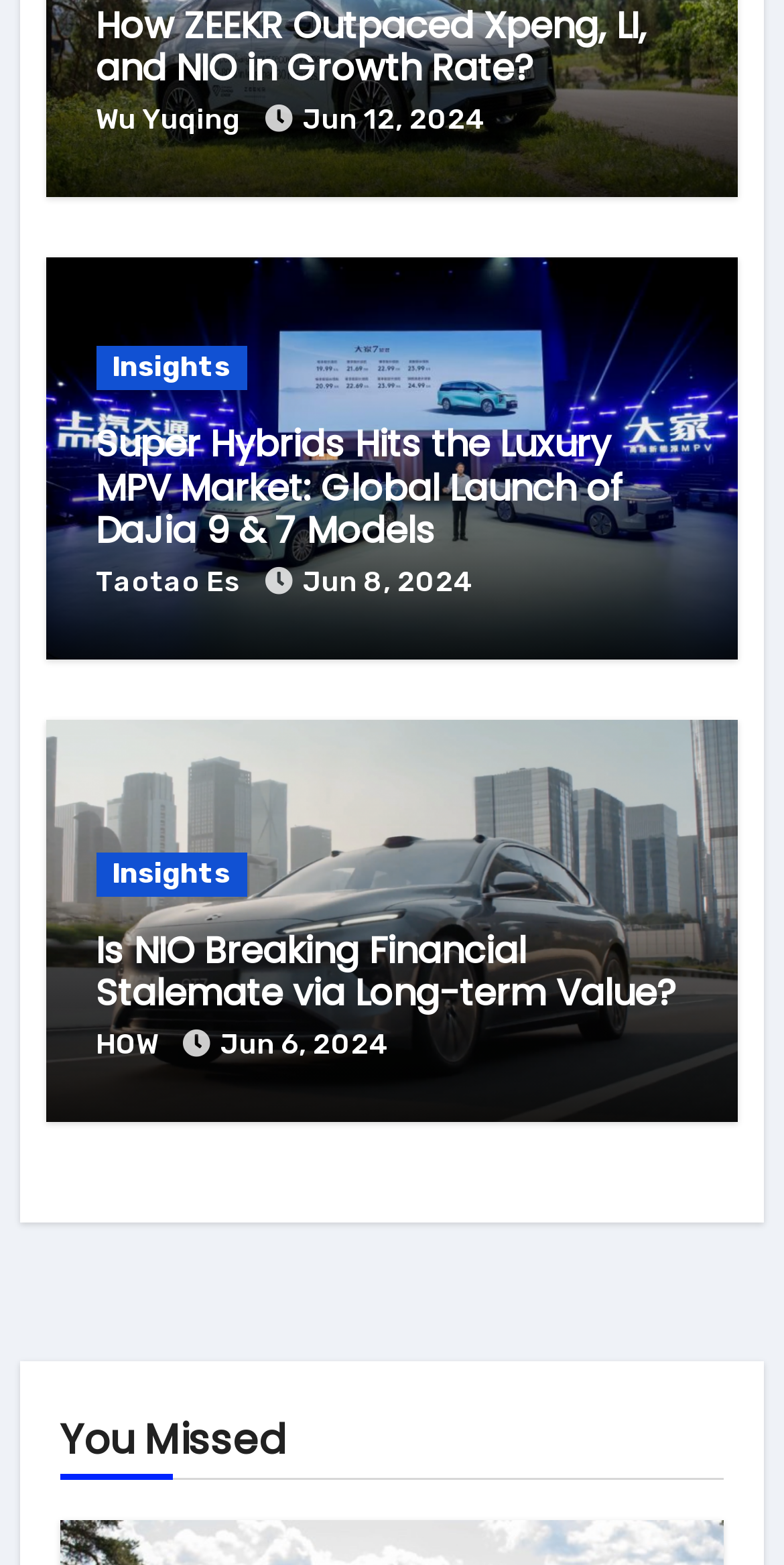Locate the bounding box coordinates of the region to be clicked to comply with the following instruction: "Read about DaJia 9 & 7 models". The coordinates must be four float numbers between 0 and 1, in the form [left, top, right, bottom].

[0.122, 0.27, 0.878, 0.353]